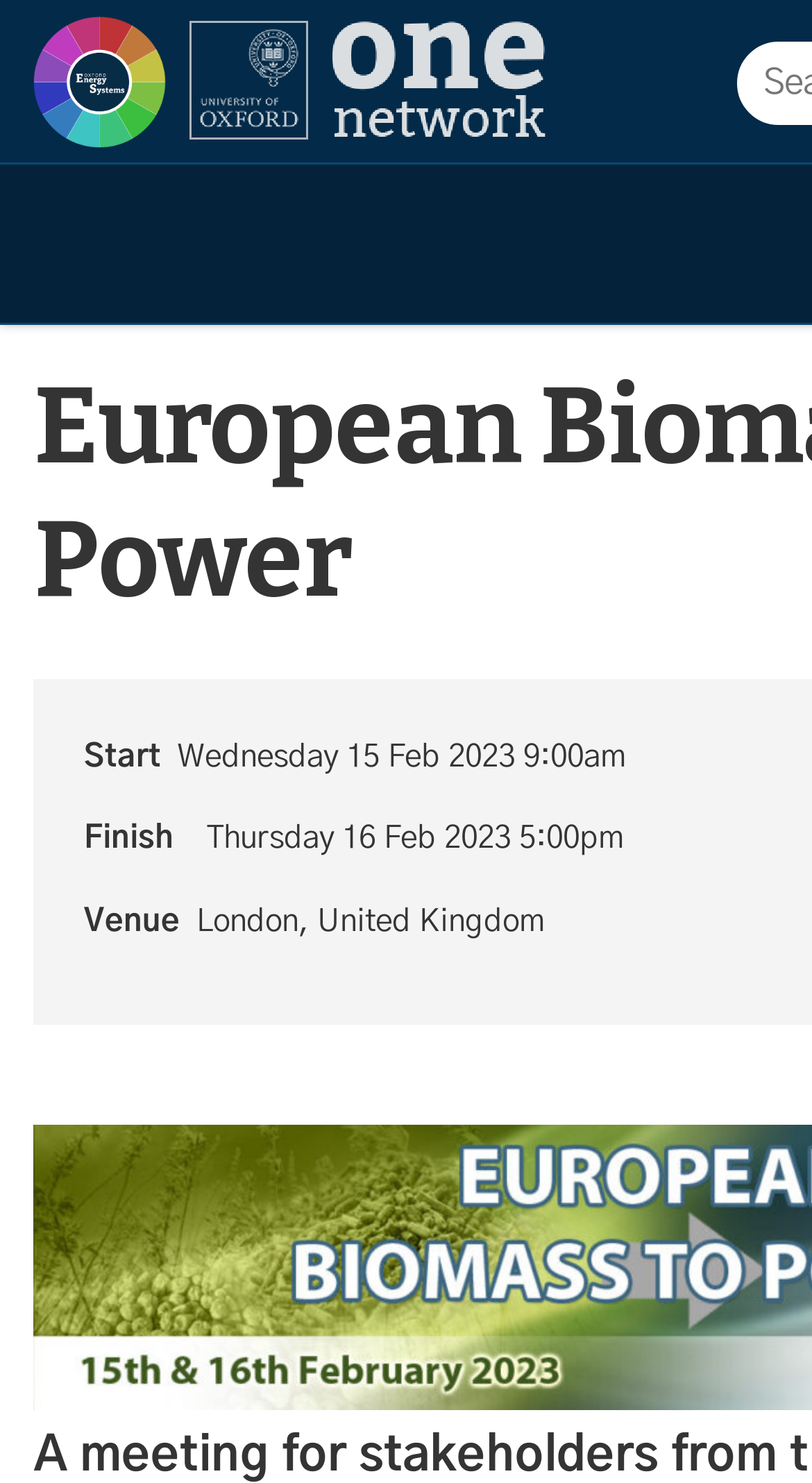Explain the features and main sections of the webpage comprehensively.

The webpage appears to be an event page for a conference or meeting related to energy, specifically the "European Biomass to Power" event organized by Oxford Energy. 

At the top left corner, there is a link to the Oxford Energy Homepage, accompanied by a small image. To the right of this link, there is another link to "Go to the One Network" with a corresponding image. 

Below these links, there is a section with event details. The event starts on Wednesday, 15 February 2023, at 9:00 am and finishes on Thursday, 16 February 2023, at 5:00 pm. The venue for the event is London, United Kingdom.